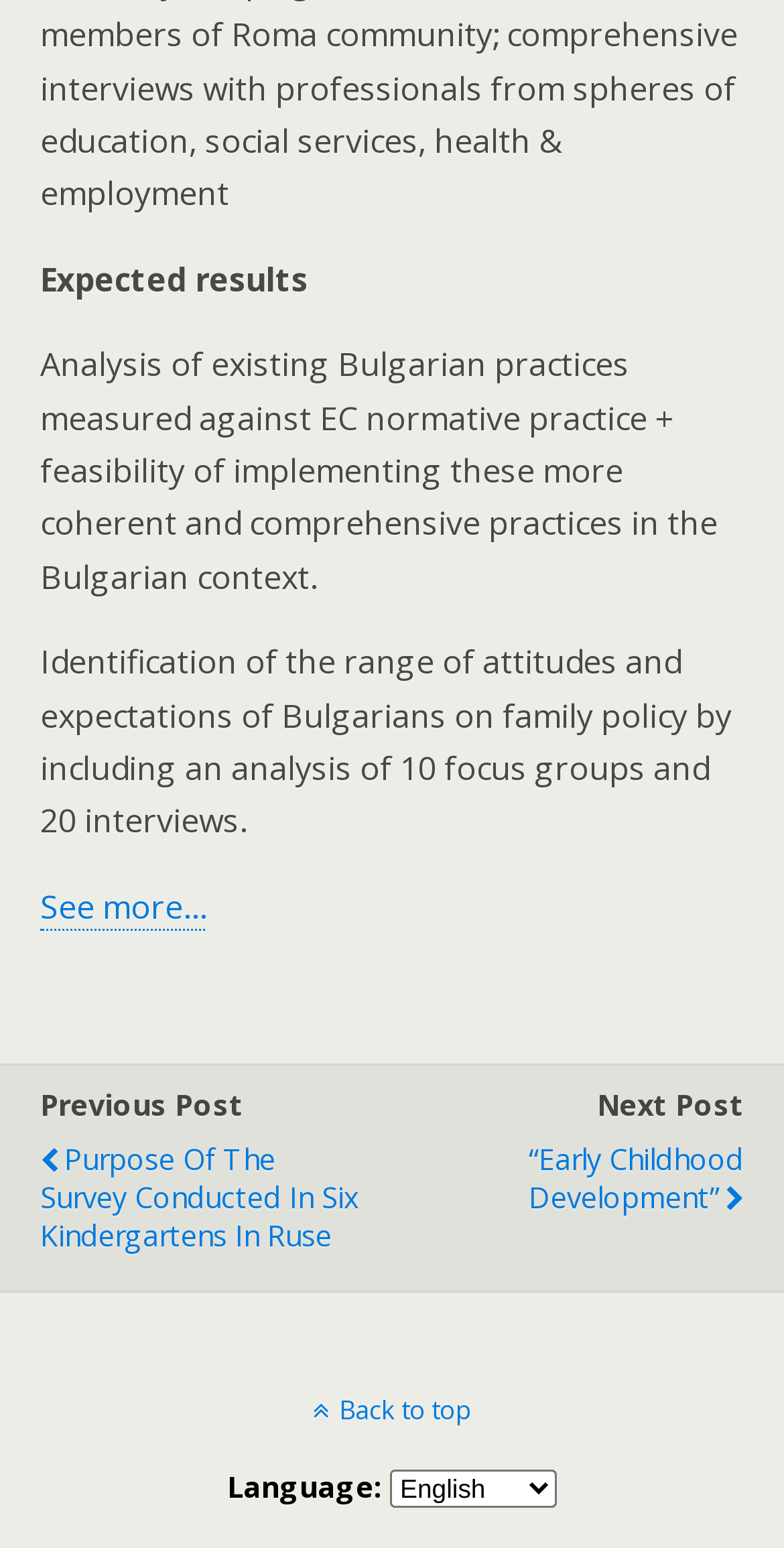Mark the bounding box of the element that matches the following description: "“Early Childhood Development”".

[0.509, 0.726, 0.949, 0.796]